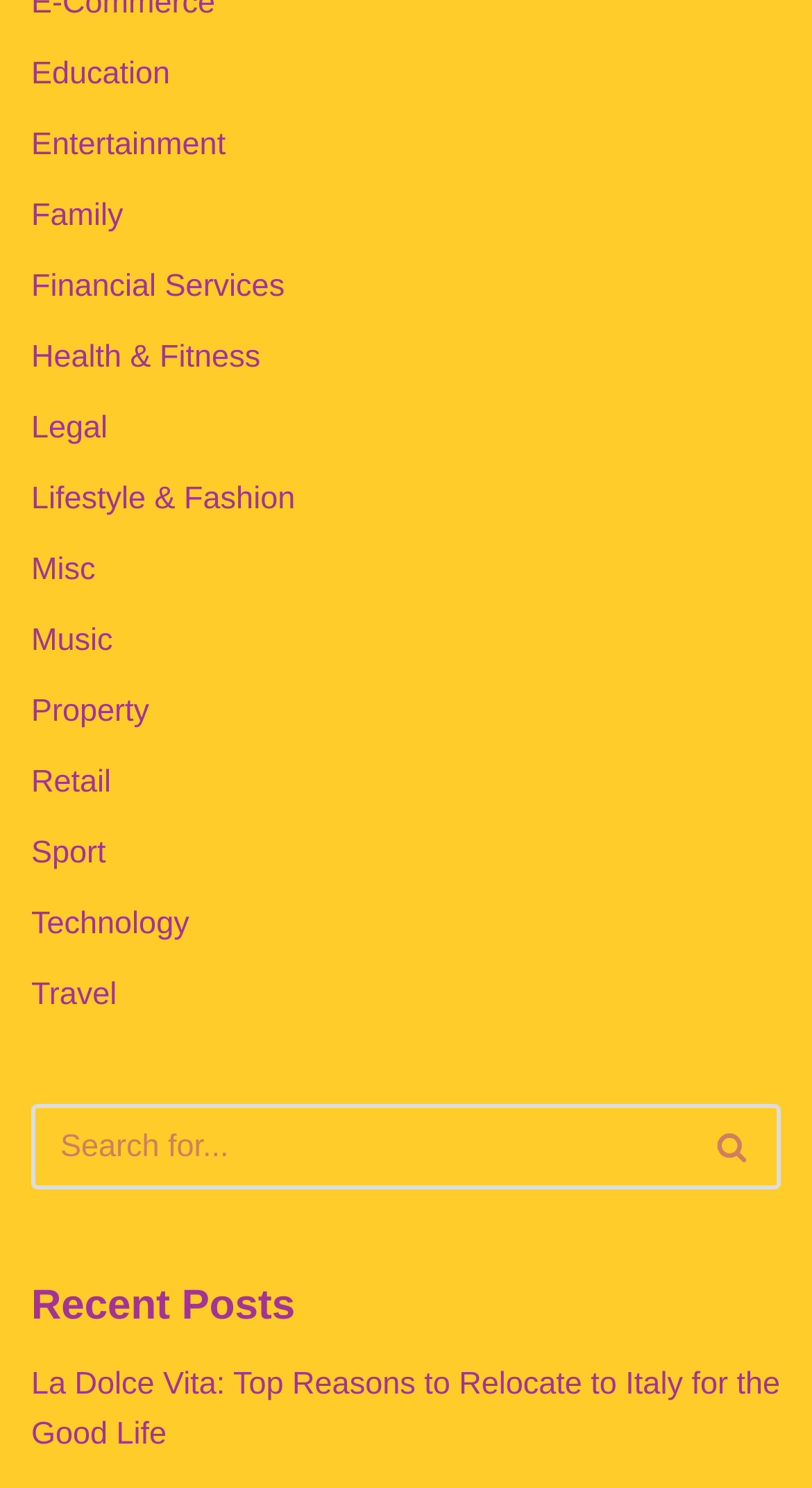Specify the bounding box coordinates of the region I need to click to perform the following instruction: "Browse Entertainment". The coordinates must be four float numbers in the range of 0 to 1, i.e., [left, top, right, bottom].

[0.038, 0.085, 0.278, 0.109]